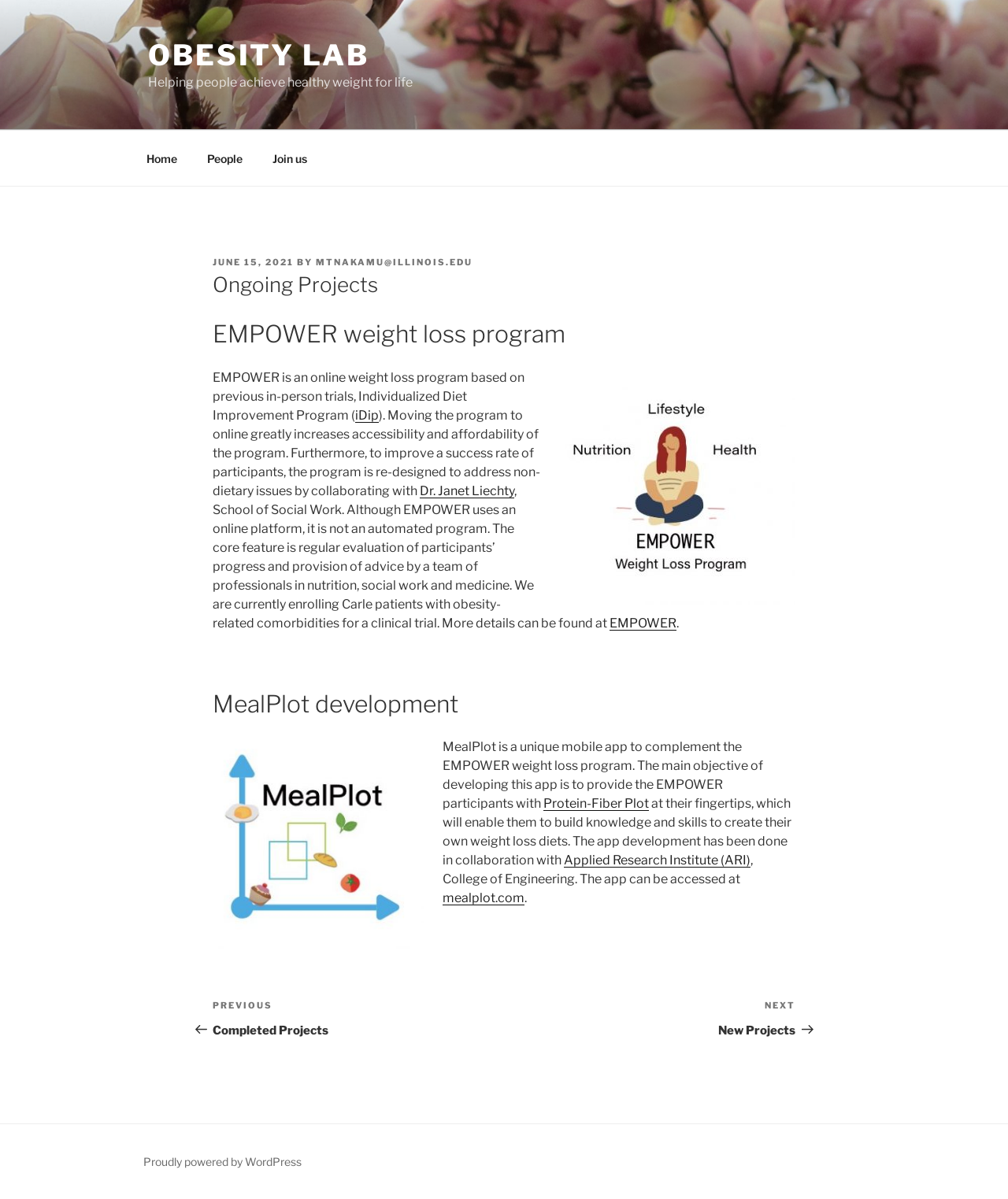Pinpoint the bounding box coordinates of the element that must be clicked to accomplish the following instruction: "Visit the MealPlot website". The coordinates should be in the format of four float numbers between 0 and 1, i.e., [left, top, right, bottom].

[0.439, 0.743, 0.52, 0.755]